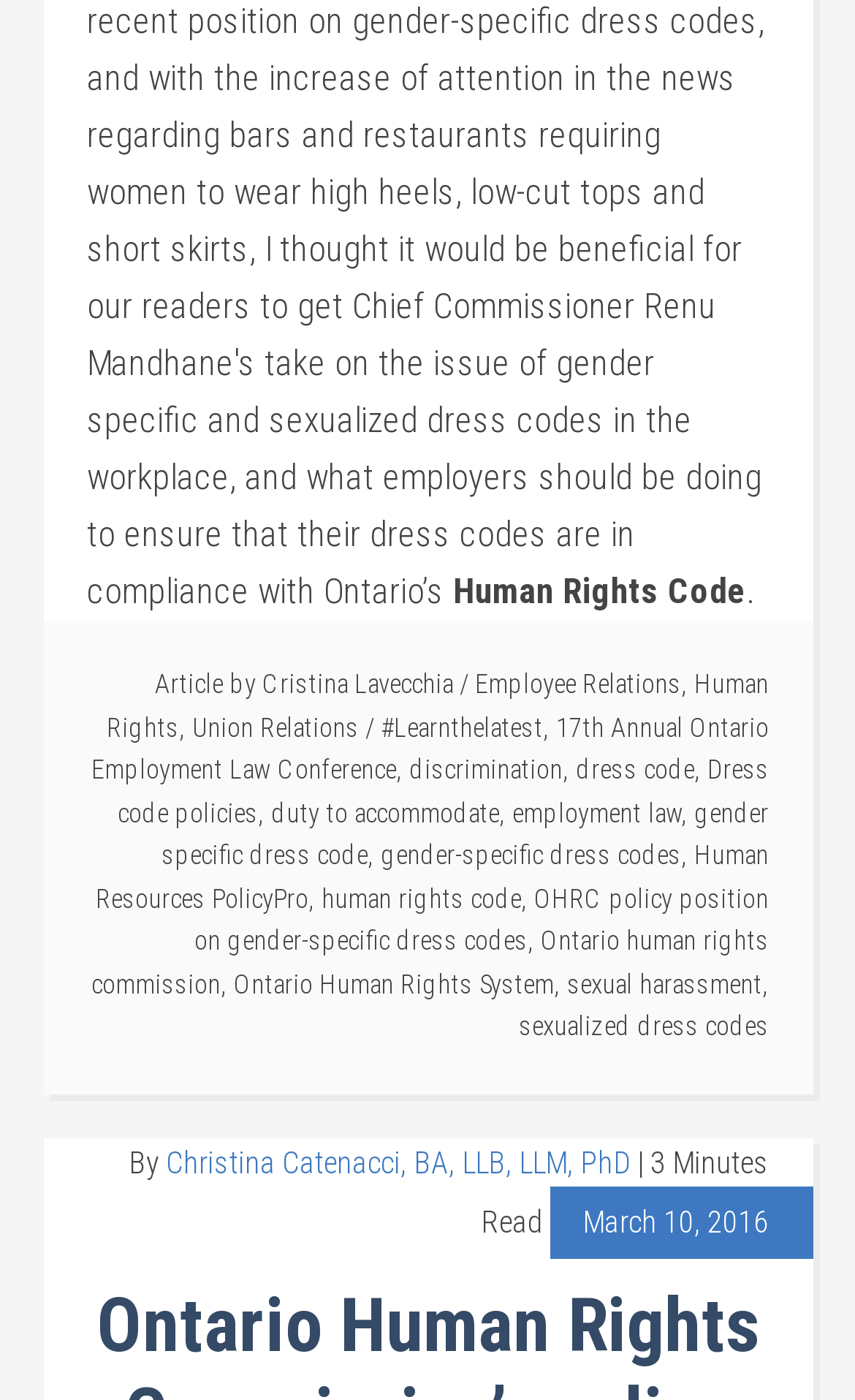How long does it take to read the article?
Please provide a comprehensive and detailed answer to the question.

The estimated time to read the article is indicated as 'Minutes' at the bottom of the webpage, suggesting that the article is a relatively short read.